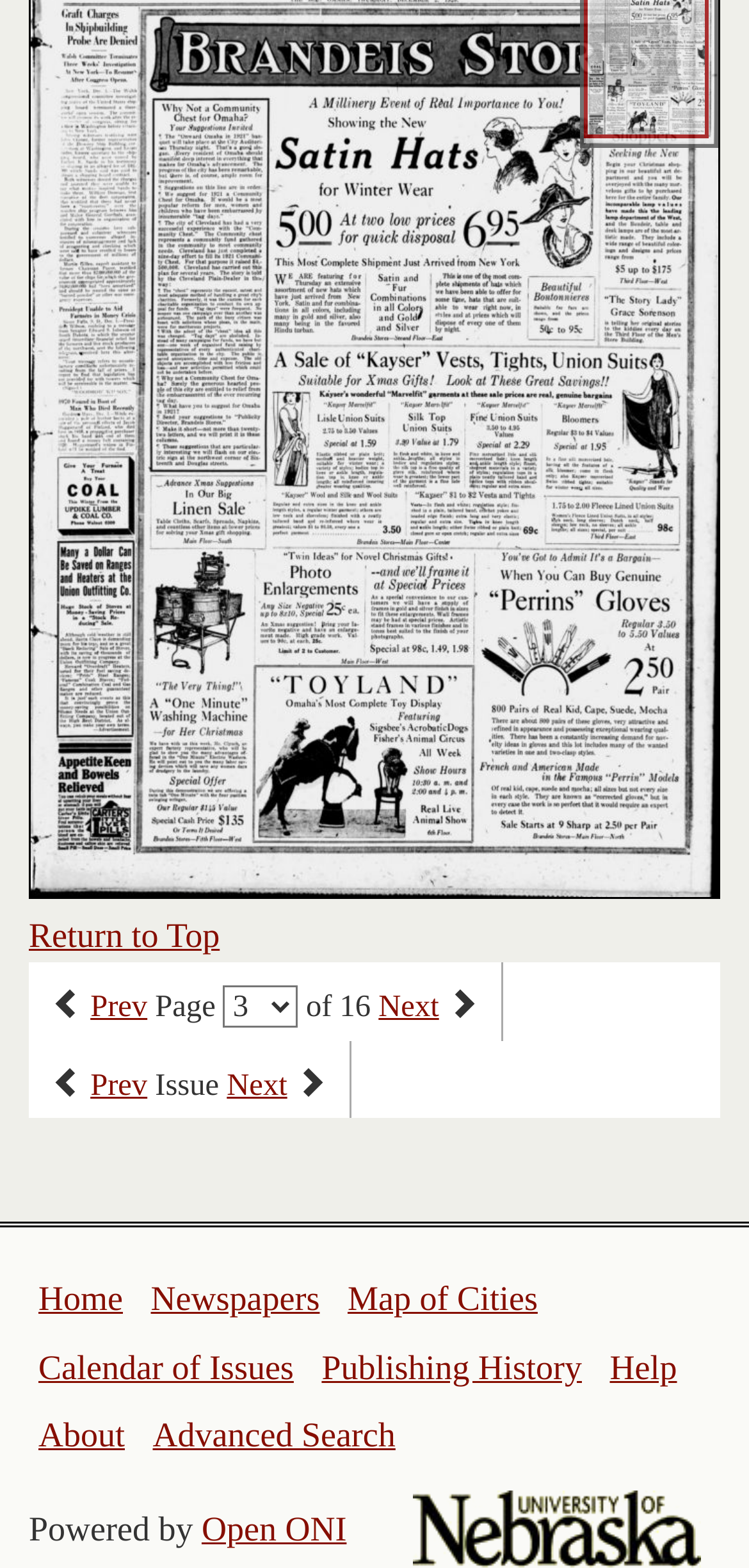Point out the bounding box coordinates of the section to click in order to follow this instruction: "select an option from the dropdown".

[0.298, 0.628, 0.398, 0.655]